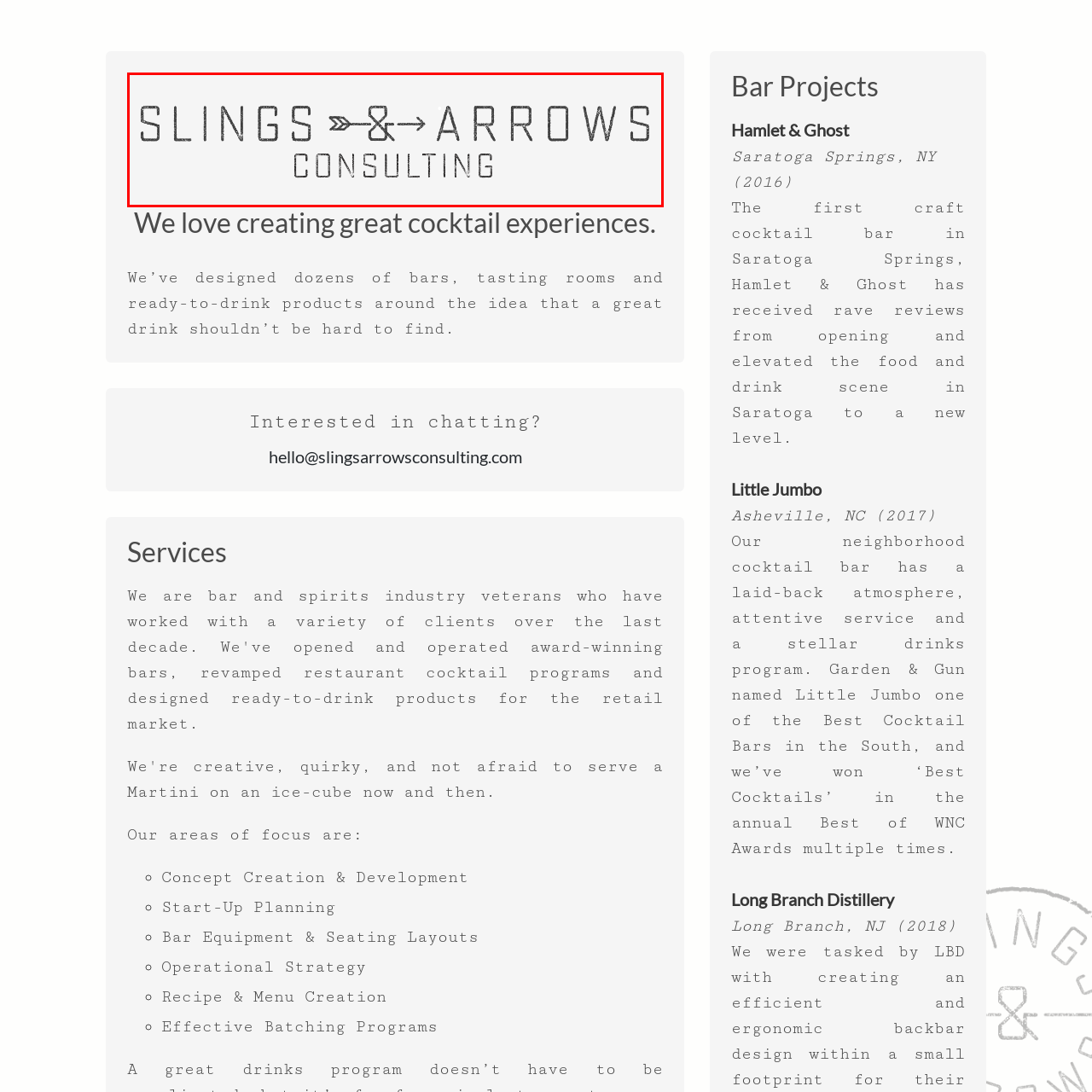Pay attention to the image encircled in red and give a thorough answer to the subsequent question, informed by the visual details in the image:
What type of products does the consulting firm provide services for?

According to the caption, the consulting firm specializes in creating exceptional cocktail experiences and consulting services for bars, tasting rooms, and ready-to-drink products, indicating the scope of their expertise and services.